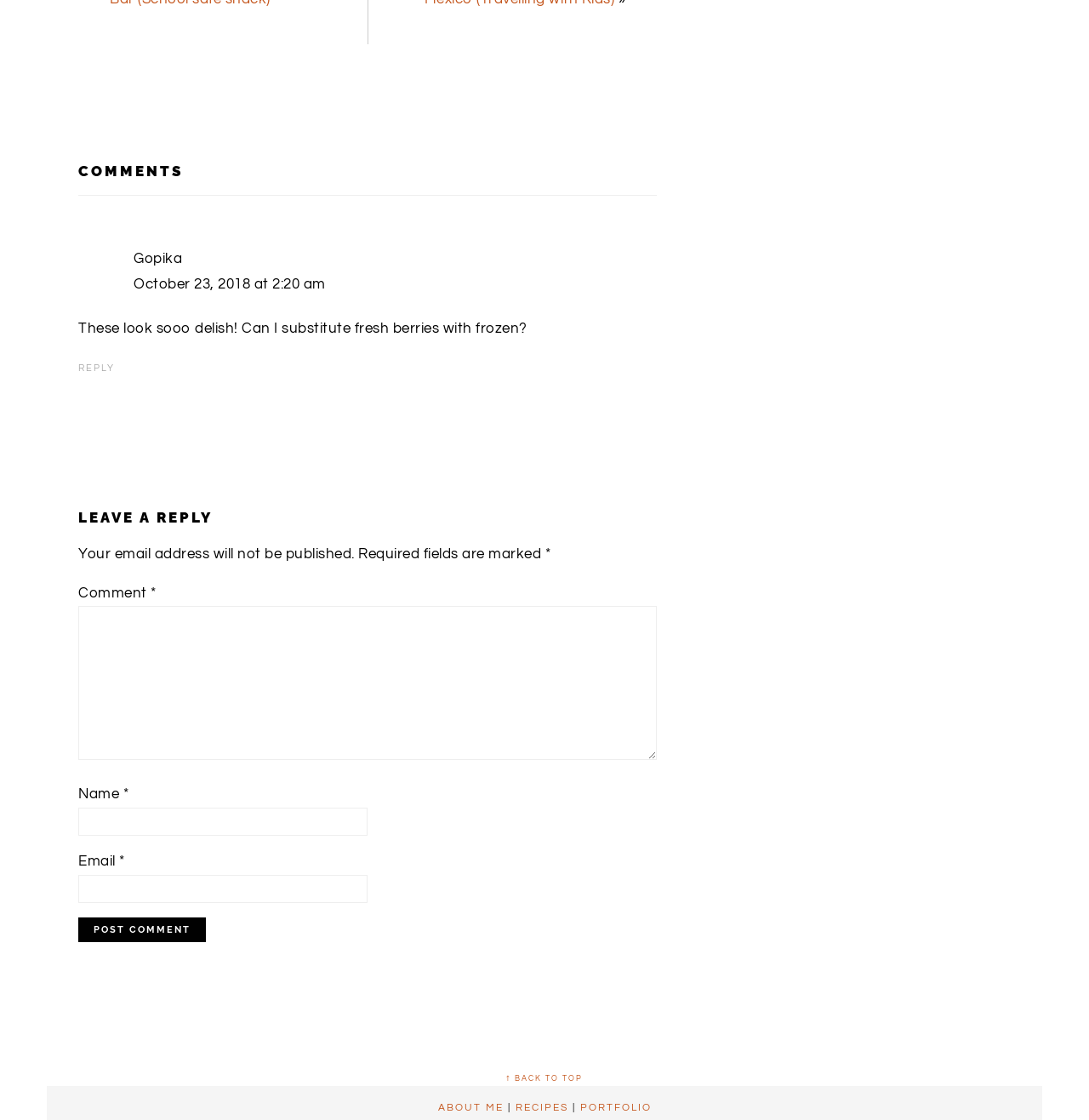Using the given description, provide the bounding box coordinates formatted as (top-left x, top-left y, bottom-right x, bottom-right y), with all values being floating point numbers between 0 and 1. Description: ABOUT ME

[0.402, 0.984, 0.462, 0.994]